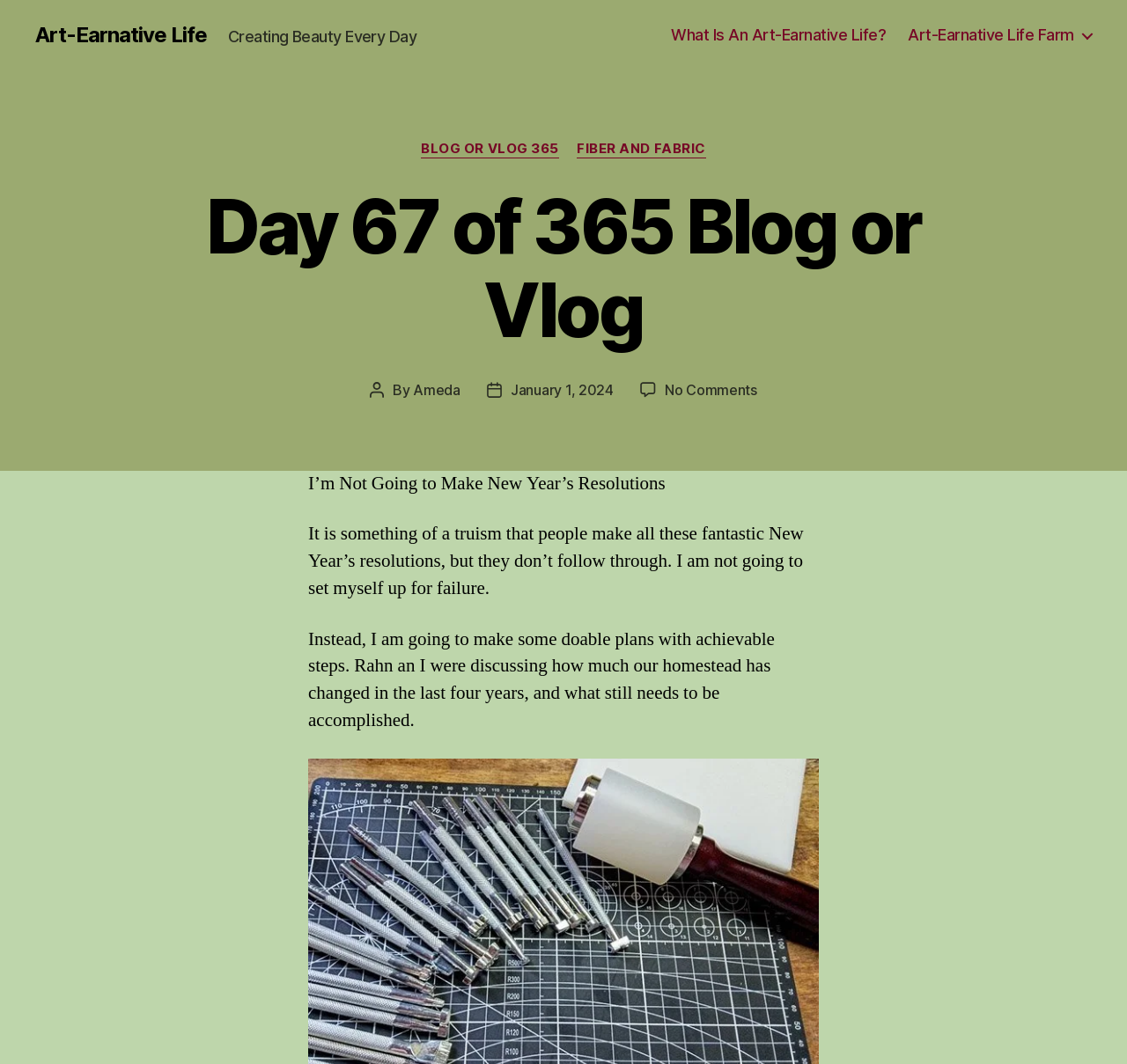Can you determine the main header of this webpage?

Day 67 of 365 Blog or Vlog